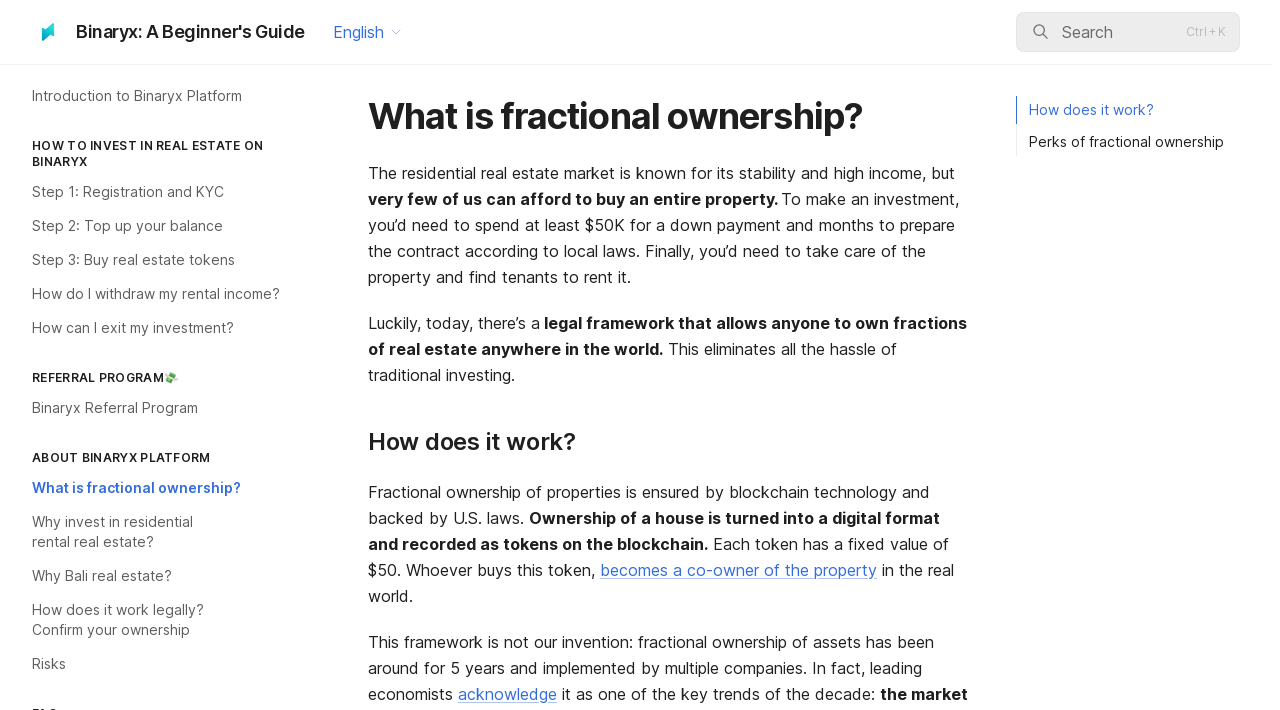Please find and report the bounding box coordinates of the element to click in order to perform the following action: "Click on the 'Twenty Questions on Neptune' link". The coordinates should be expressed as four float numbers between 0 and 1, in the format [left, top, right, bottom].

None